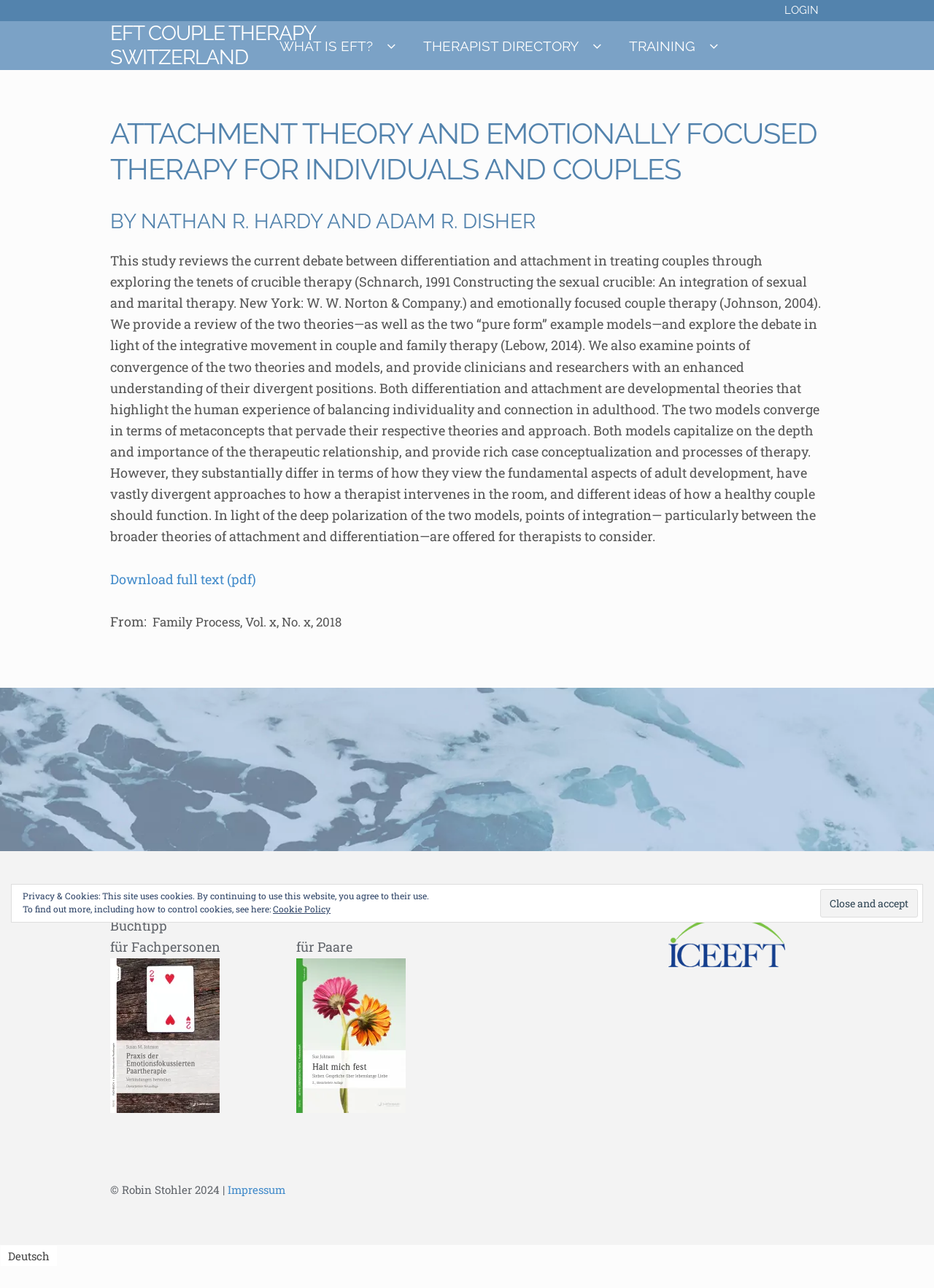Elaborate on the different components and information displayed on the webpage.

This webpage is about EFT Couple Therapy Switzerland, with a focus on the debate between differentiation and attachment in treating couples. At the top, there is a navigation bar with links to "LOGIN", "WHAT IS EFT?", "THERAPIST DIRECTORY", and "TRAINING". Below the navigation bar, there is a main section with an article that discusses the contemporary couple therapy debate. The article has a heading "ATTACHMENT VERSUS DIFFERENTIATION: THE CONTEMPORARY COUPLE THERAPY DEBATE" and is written by Nathan R. Hardy and Adam R. Discher.

The article provides a review of the two theories, crucible therapy and emotionally focused couple therapy, and explores their points of convergence and divergence. It also examines the integrative movement in couple and family therapy. The text is divided into sections with headings, and there are links to download the full text in PDF format and to access references.

On the right side of the page, there are several sections with links and images. One section has a heading "Buchtipp" and links to books, including "Praxis der Emotionsfokussierten Paartherapie" and "Halt mich fest". Another section has a link to the "eft logo" and a copyright notice. At the bottom of the page, there is a section with links to "Impressum" and "Cookie Policy", as well as a button to close and accept cookies.

Overall, the webpage is well-organized and easy to navigate, with clear headings and concise text. The use of images and links adds visual interest and provides additional resources for users.